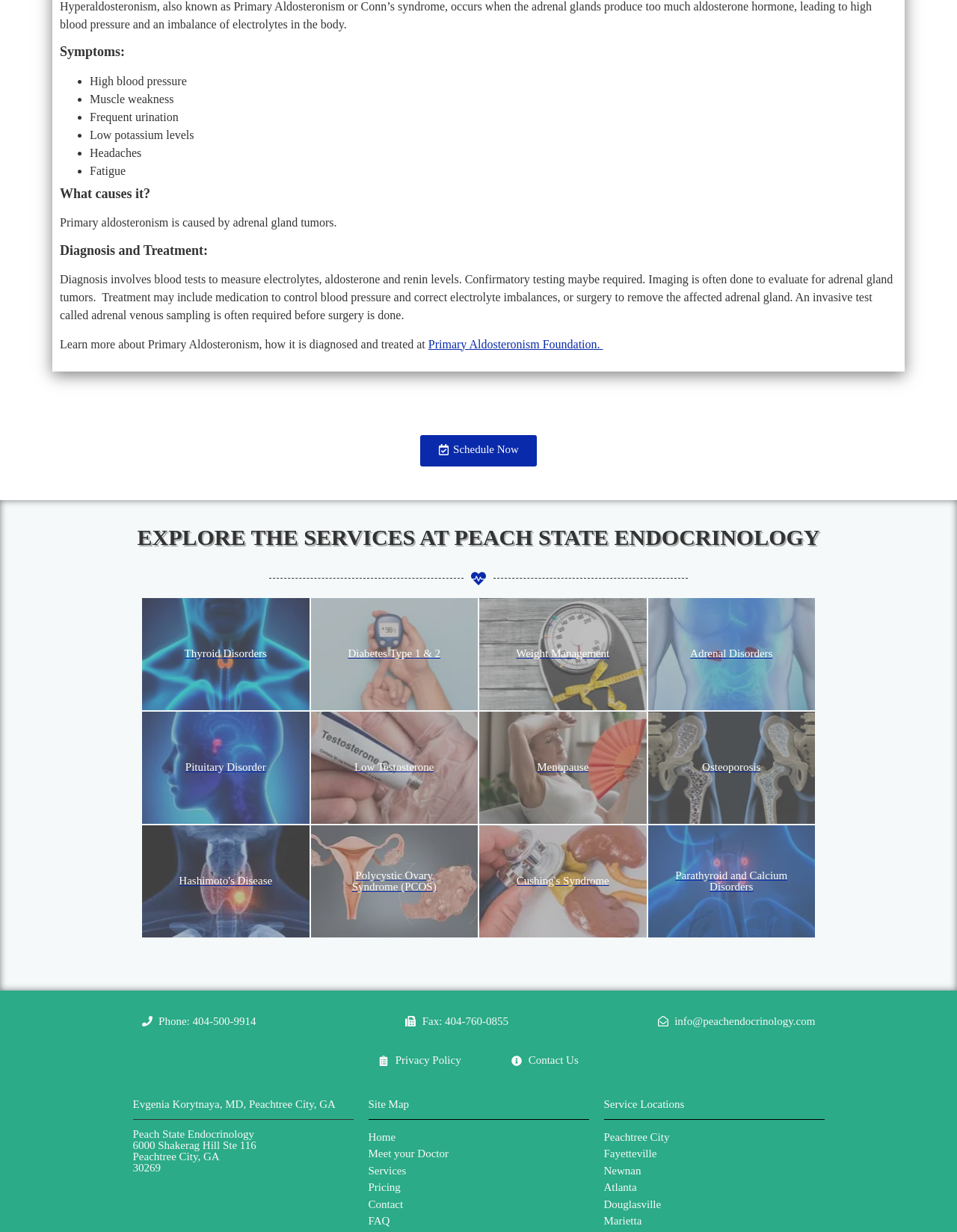What is the location of Peach State Endocrinology?
Can you give a detailed and elaborate answer to the question?

The webpage lists the address of Peach State Endocrinology as '6000 Shakerag Hill Ste 116 Peachtree City, GA 30269', which suggests that the location is in Peachtree City, Georgia.